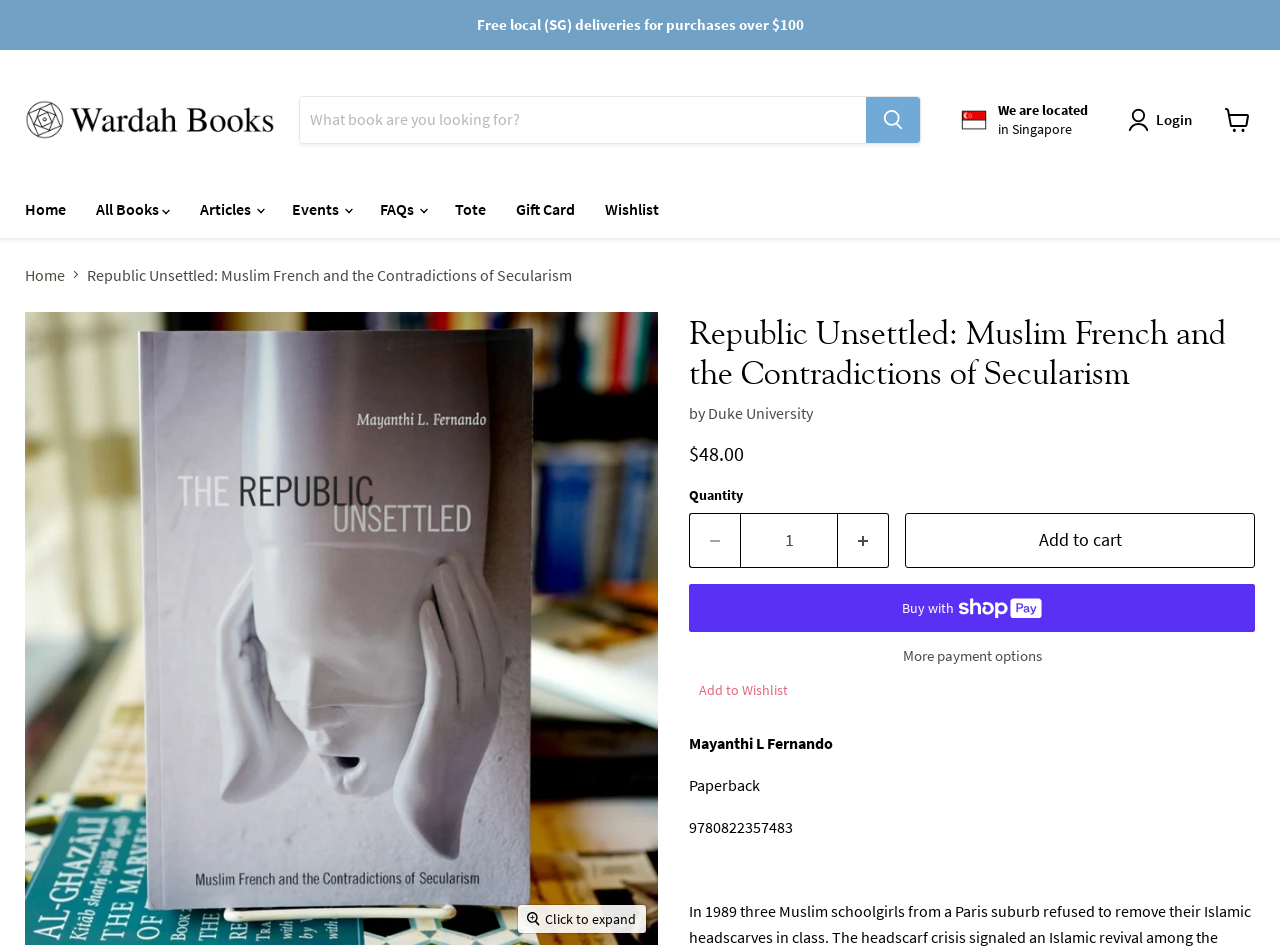Who is the author of the book?
Refer to the screenshot and answer in one word or phrase.

Mayanthi L Fernando